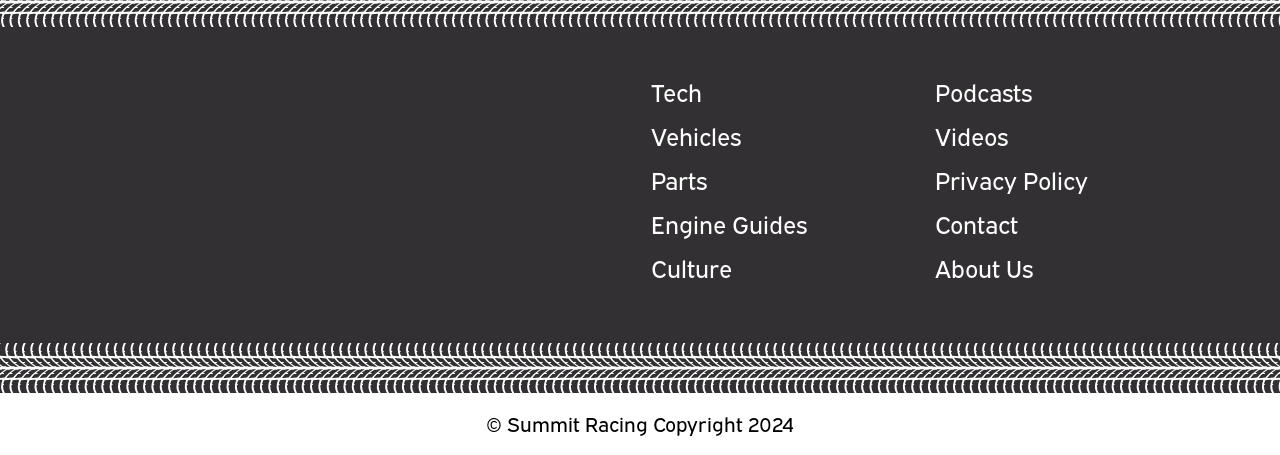Determine the bounding box coordinates of the target area to click to execute the following instruction: "Visit Videos."

[0.73, 0.261, 0.788, 0.34]